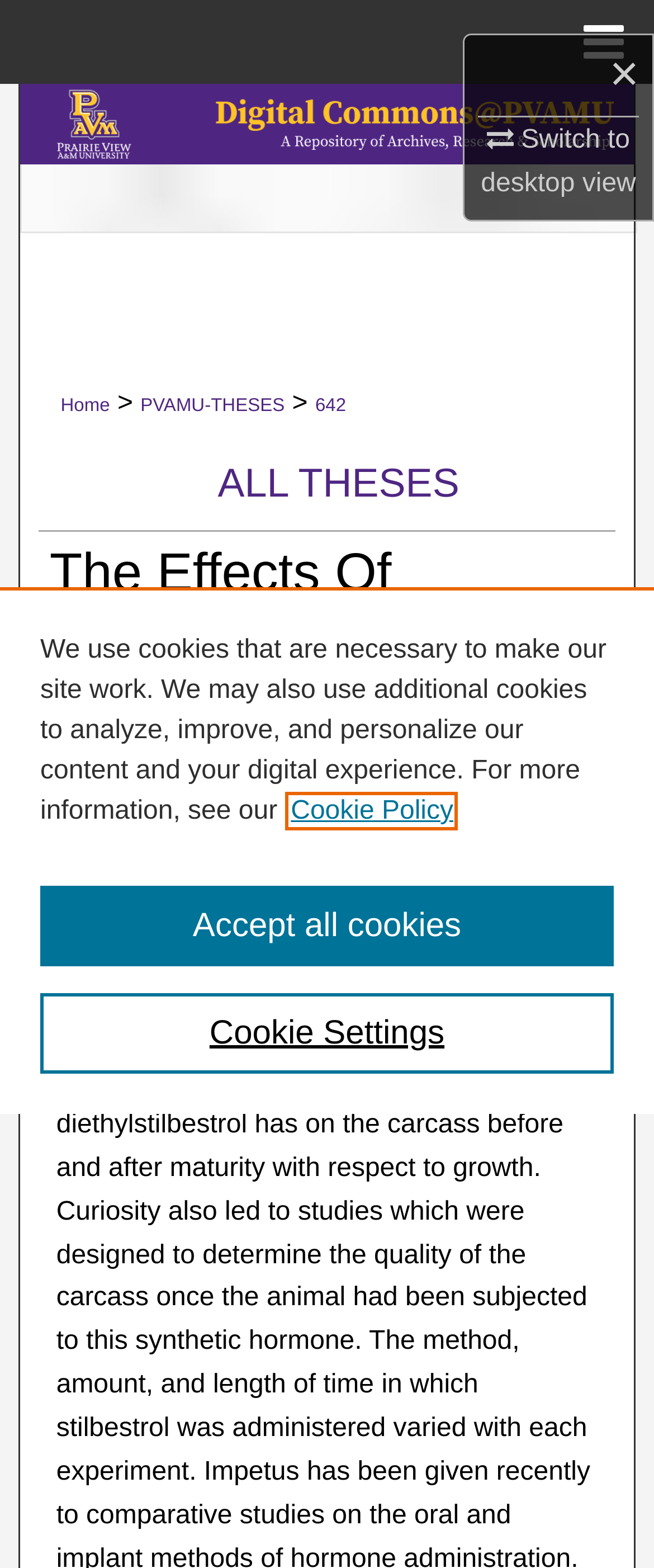Based on the provided description, "Switch to desktopmobile view", find the bounding box of the corresponding UI element in the screenshot.

[0.735, 0.076, 0.972, 0.127]